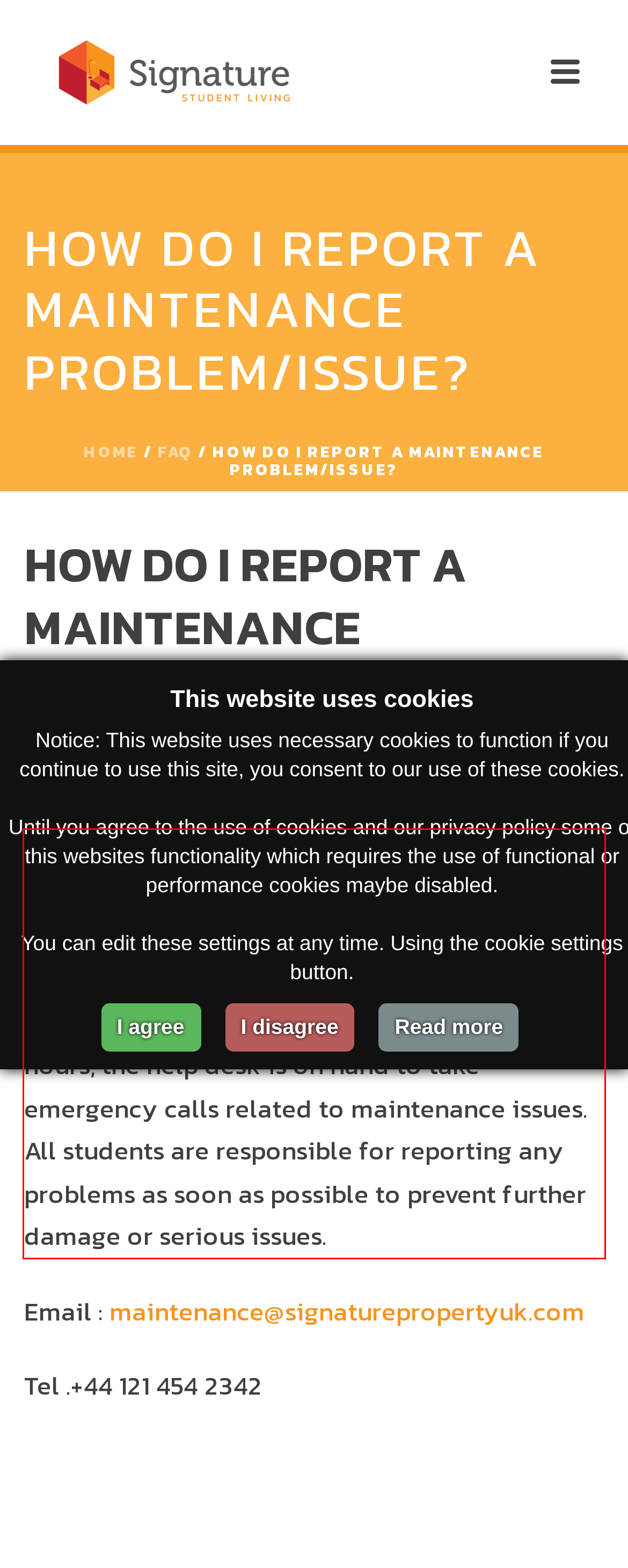Identify the red bounding box in the webpage screenshot and perform OCR to generate the text content enclosed.

In the event that something isn’t working correctly in any part of the accommodation, the student needs to report the issues as soon as possible to the property team who will escalate it accordingly. Outside of the property team hours, the help desk is on hand to take emergency calls related to maintenance issues. All students are responsible for reporting any problems as soon as possible to prevent further damage or serious issues.